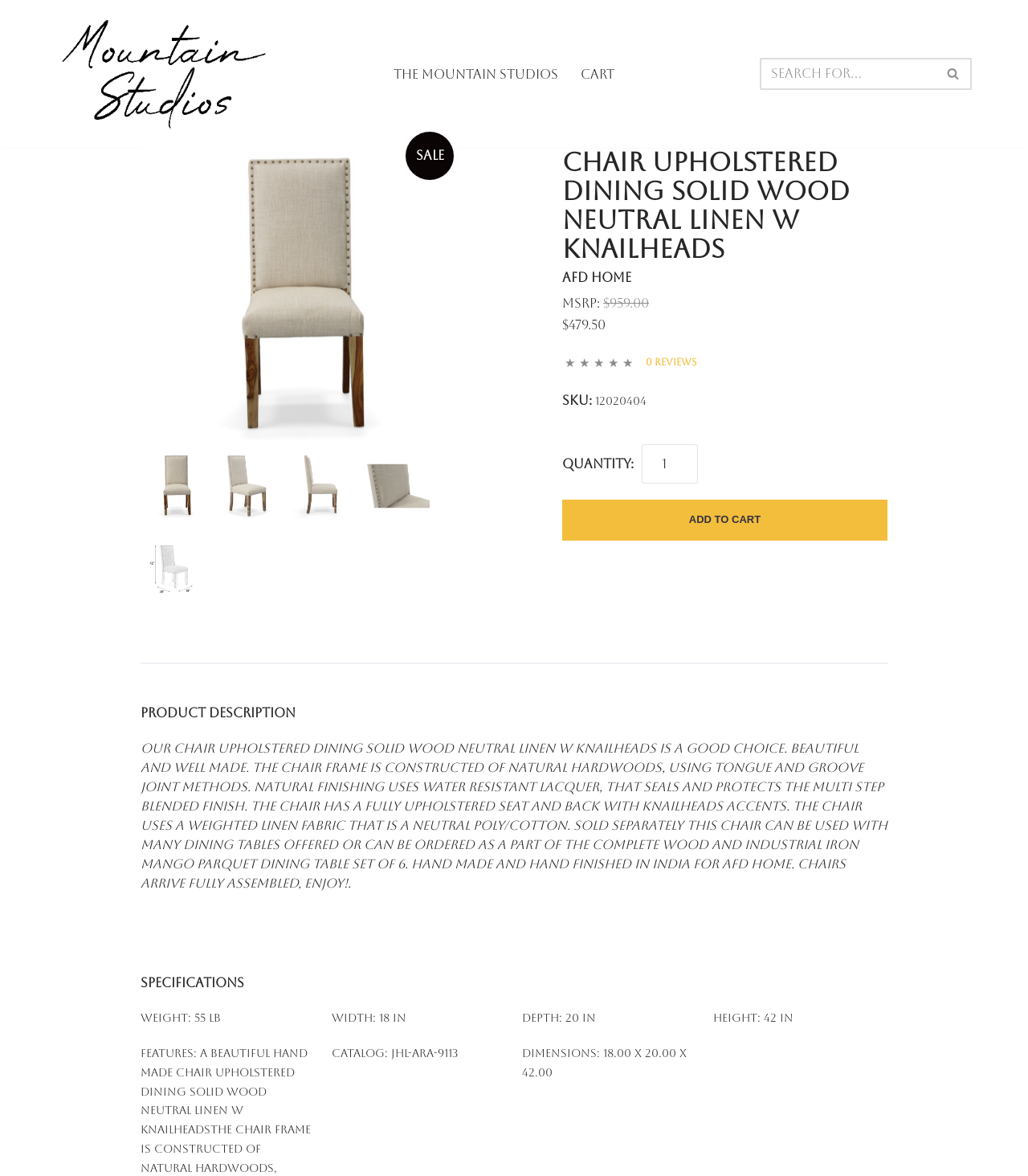Generate an in-depth caption that captures all aspects of the webpage.

This webpage is about a product, specifically a chair, called "Chair Upholstered Dining Solid Wood Neutral Linen w Knailheads". At the top left corner, there is a link to "Skip to content". Below it, there is a link to "Mountain Studios" which is a refined collection of mixed natural materials that blend and infuse the aesthetics of mountain living with high-end design. 

To the right of the "Mountain Studios" link, there is a secondary menu with links to "The Mountain Studios" and "Cart". Next to the secondary menu, there is a search bar with a search button and a small image of a magnifying glass.

Below the search bar, there is a prominent "SALE" label. To the left of the "SALE" label, there are five images of the chair from different angles. Below the images, there are five buttons to mark the images as featured.

To the right of the images, there is a heading with the product name, followed by the brand name "AFD Home" and the MSRP and sale price of the chair. Below the prices, there is a link to "0 reviews" and the product's SKU number.

Further down, there is a section to select the quantity of the chair, with a spin button to adjust the quantity. Next to the quantity section, there is an "ADD TO CART" button.

Below the product information, there is a heading for the "Product Description", which describes the chair's features, materials, and construction. The description also mentions that the chair can be used with many dining tables or as part of a complete dining set.

Finally, there is a section for "Specifications" which lists the chair's weight, width, depth, height, and features, including its catalog number and dimensions.